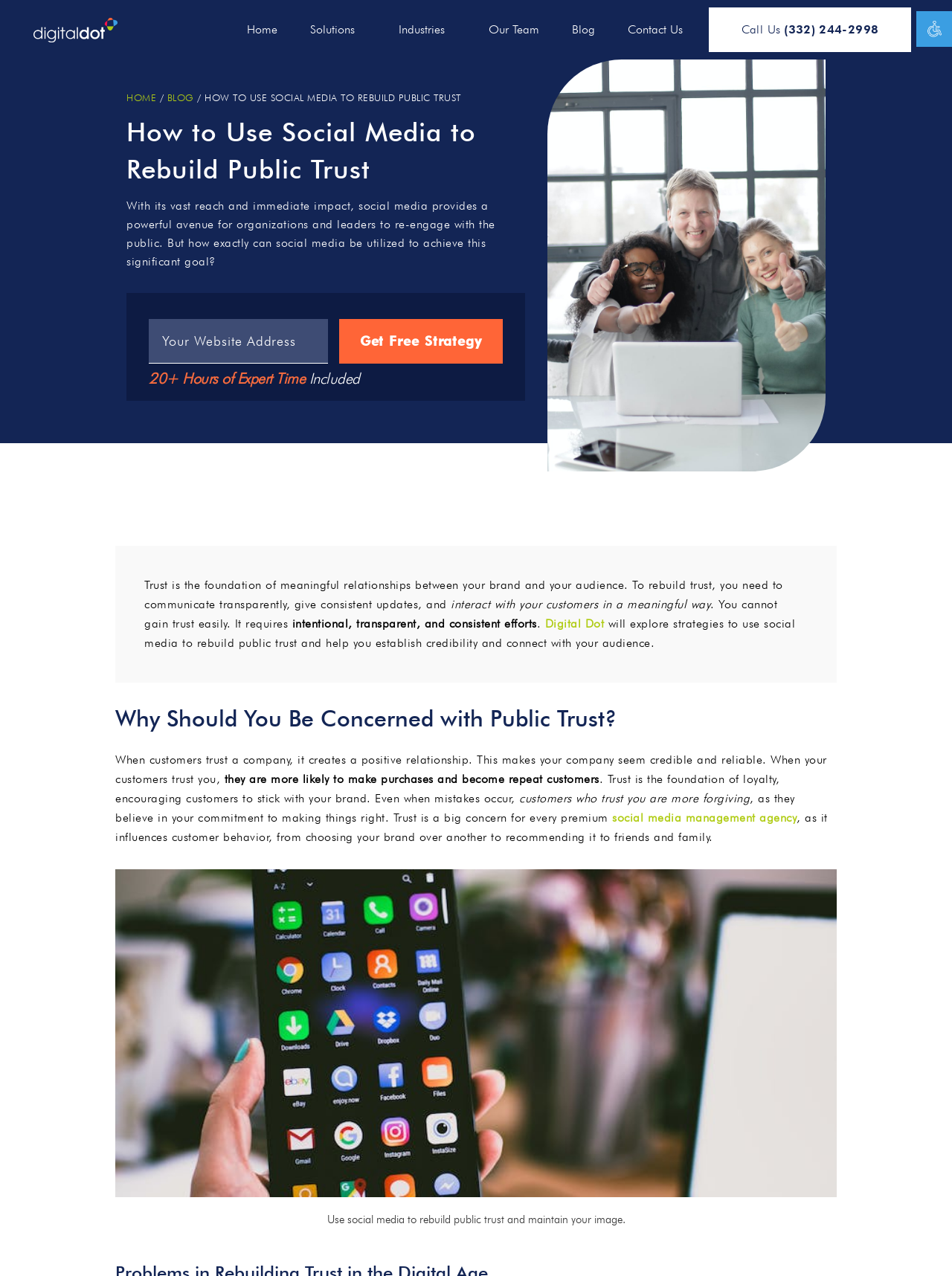Please answer the following question using a single word or phrase: 
What is the purpose of the 'Get Free Strategy' button?

To get a free strategy